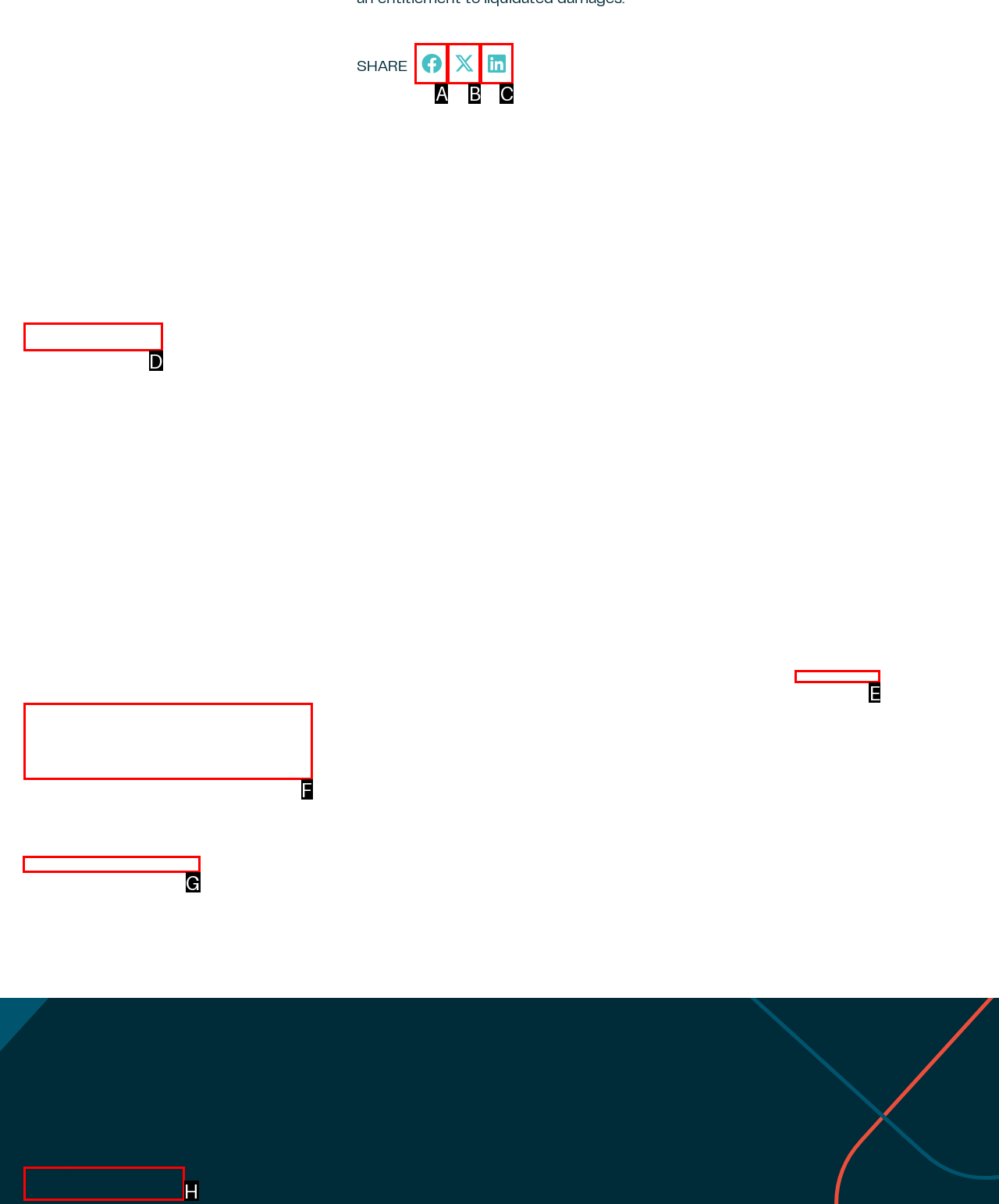Identify which HTML element should be clicked to fulfill this instruction: SEE ALL INSIGHTS Reply with the correct option's letter.

G